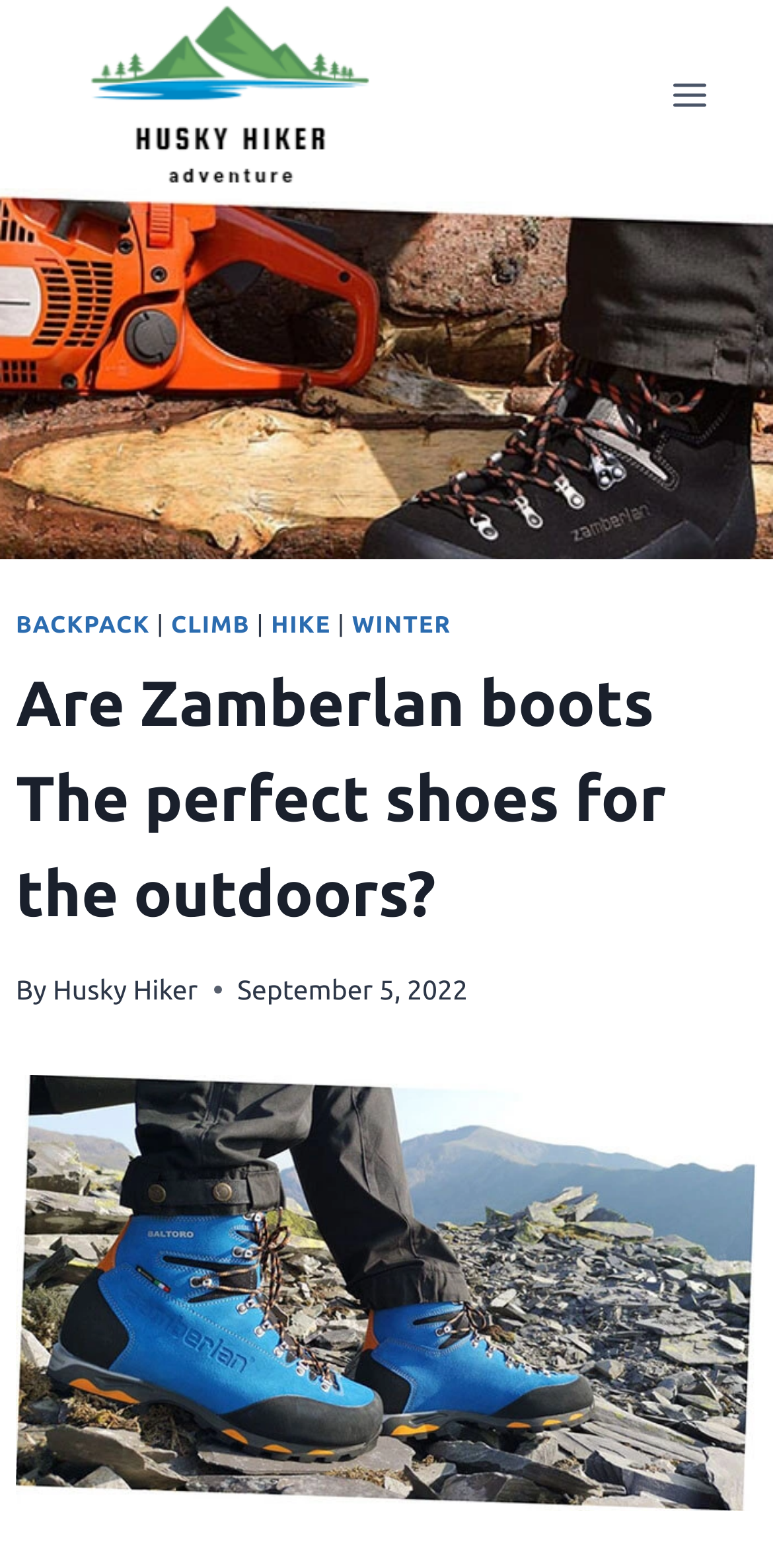What is the purpose of regularly treating the leather of Zamberlan boots?
Refer to the screenshot and deliver a thorough answer to the question presented.

The purpose of regularly treating the leather of Zamberlan boots can be inferred from the text content of the webpage, which mentions that keeping them clean and dry is key to their durability.